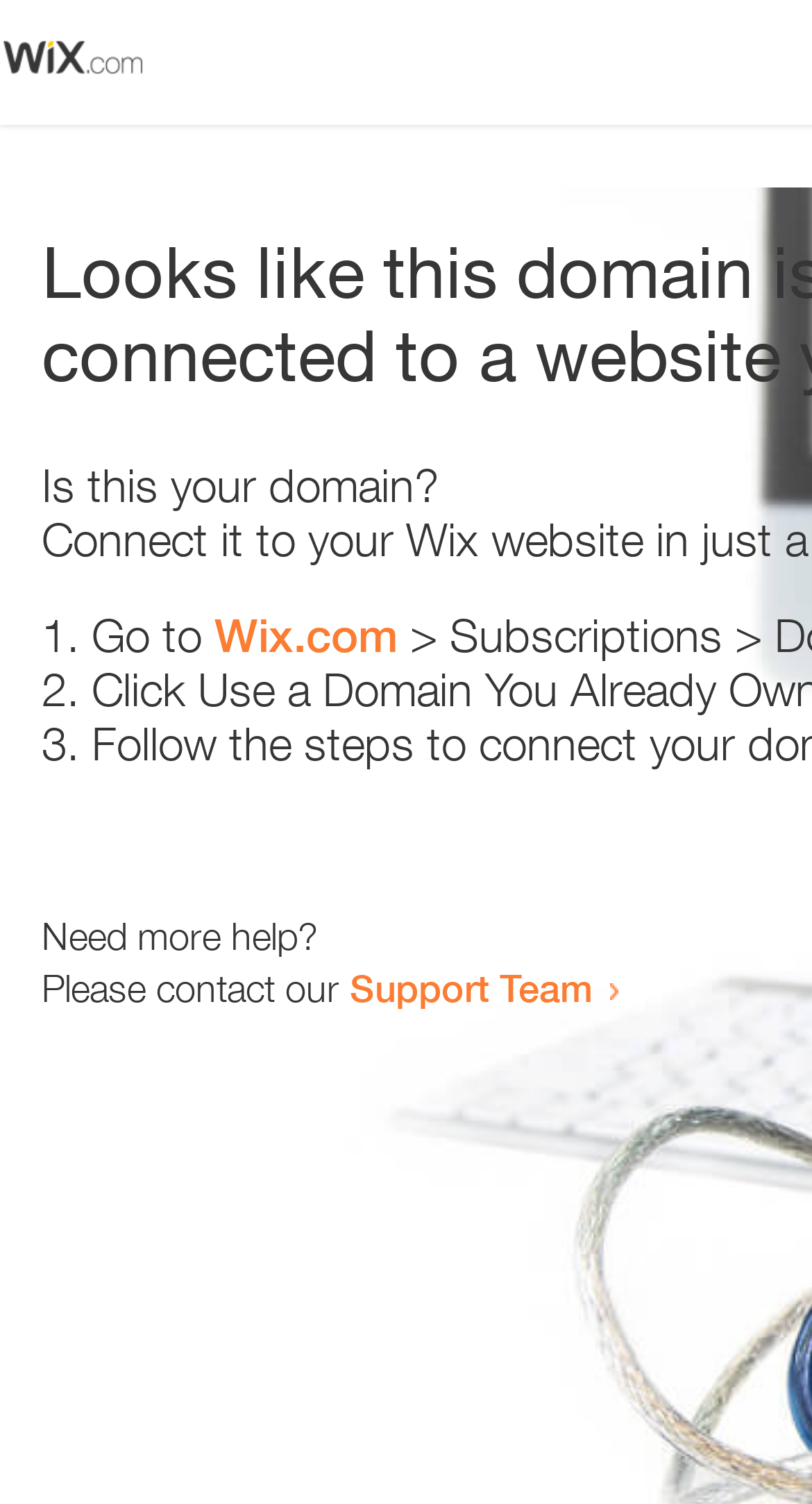Create an elaborate caption for the webpage.

The webpage appears to be an error page, with a small image at the top left corner. Below the image, there is a heading that reads "Is this your domain?" centered on the page. 

Underneath the heading, there is a numbered list with three items. The first item starts with "1." and is followed by the text "Go to" and a link to "Wix.com". The second item starts with "2." and the third item starts with "3.", but their contents are not specified. 

At the bottom of the page, there is a section that provides additional help options. It starts with the text "Need more help?" and is followed by a sentence that reads "Please contact our". This sentence is completed with a link to the "Support Team".